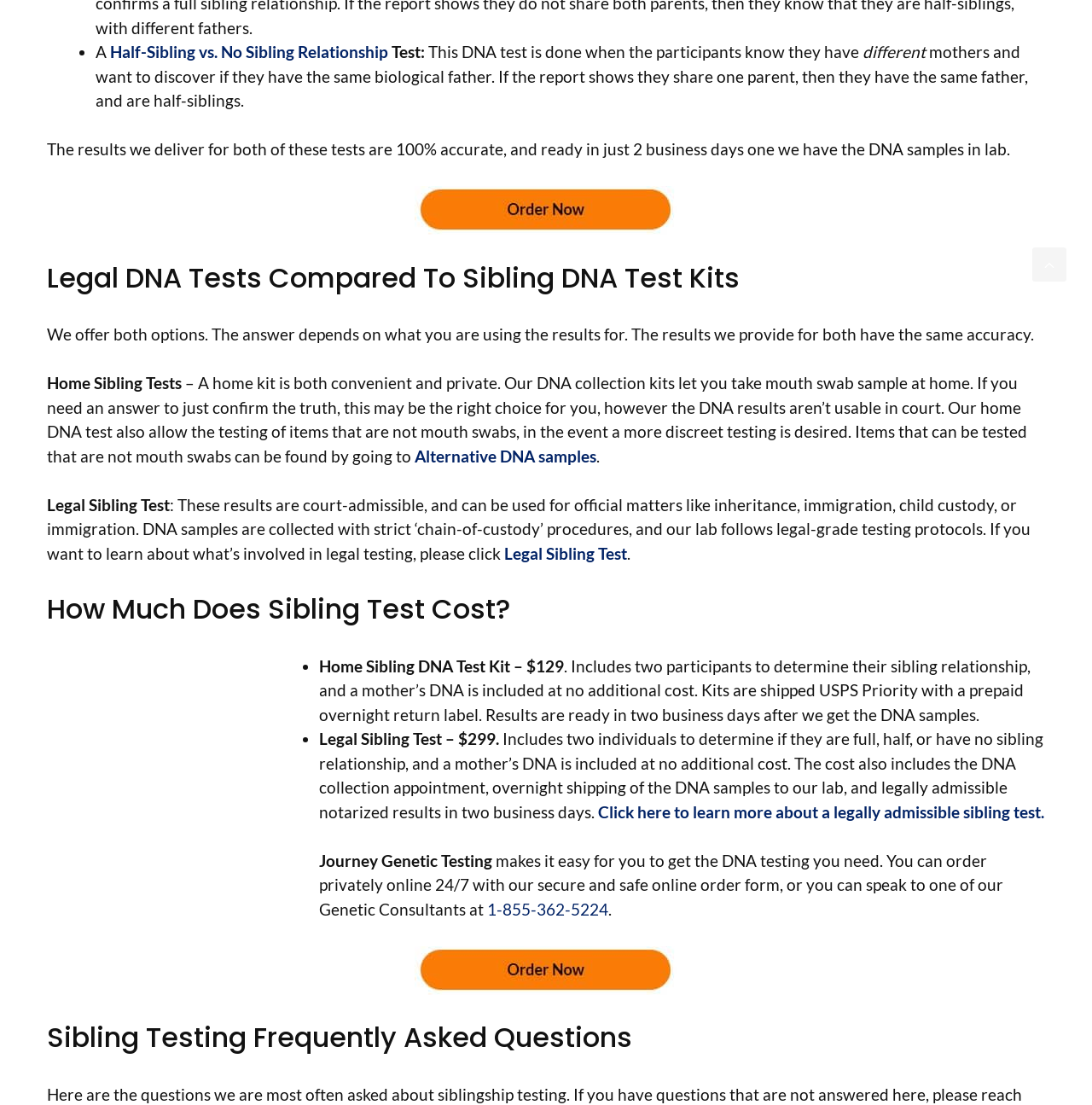What is the difference between a home sibling test and a legal sibling test?
Please provide a comprehensive answer based on the contents of the image.

The webpage explains that a home sibling test is convenient and private, but the results are not usable in court, whereas a legal sibling test is court-admissible and can be used for official matters like inheritance, immigration, or child custody.